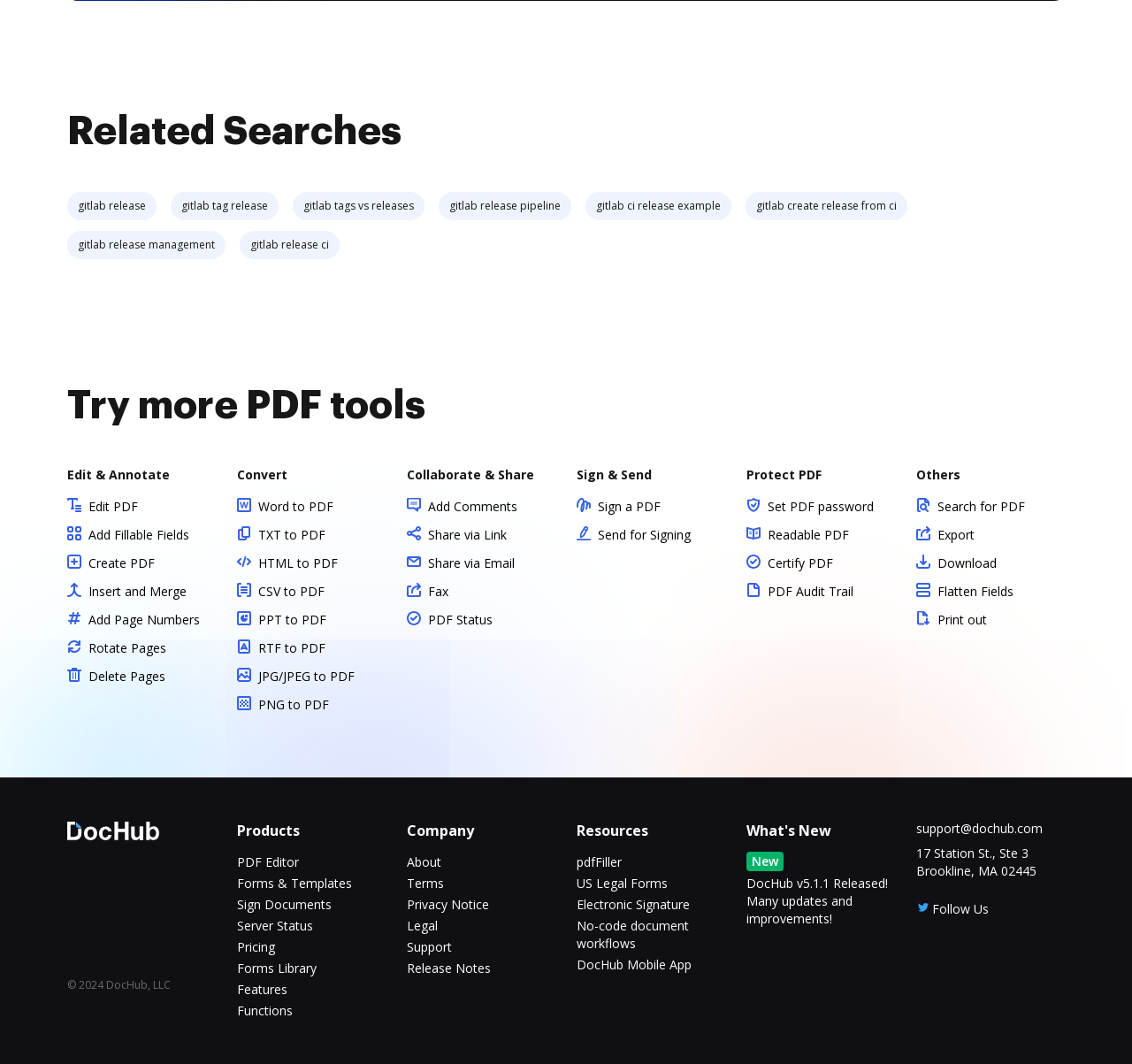Determine the bounding box coordinates of the area to click in order to meet this instruction: "Edit PDF".

[0.059, 0.468, 0.122, 0.484]